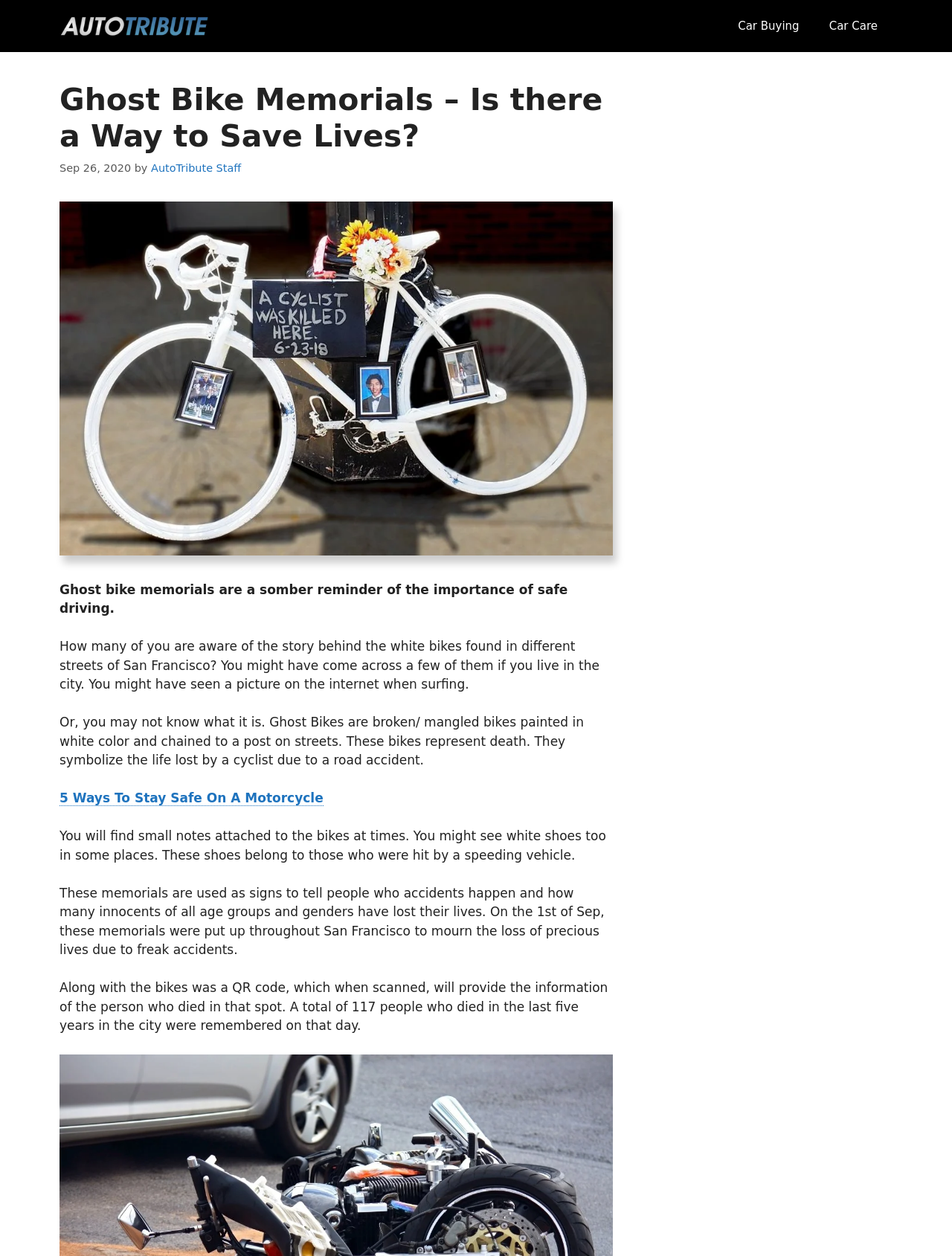Identify the bounding box for the given UI element using the description provided. Coordinates should be in the format (top-left x, top-left y, bottom-right x, bottom-right y) and must be between 0 and 1. Here is the description: Car Care

[0.855, 0.003, 0.938, 0.038]